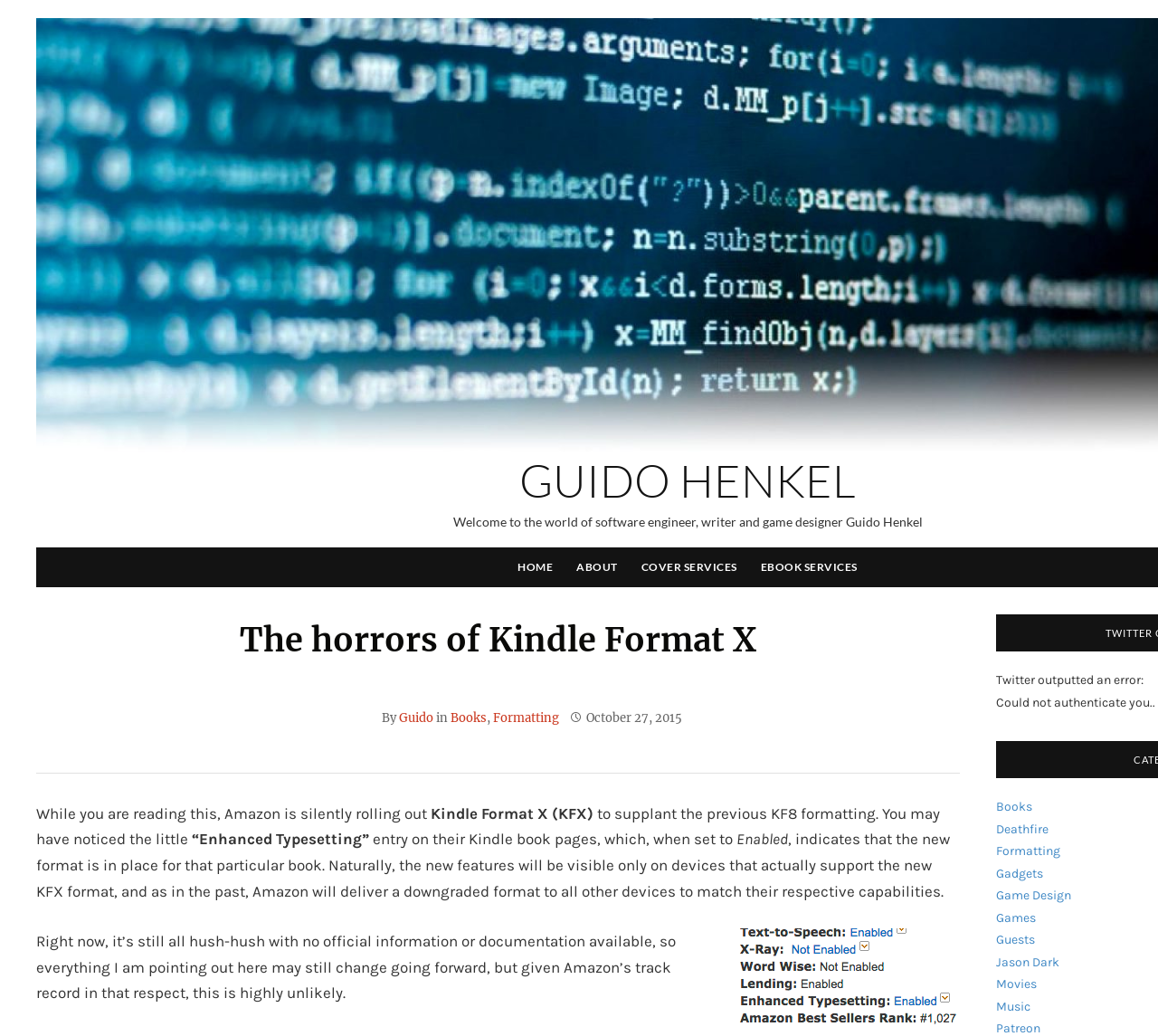Using the description: "About Meredith", determine the UI element's bounding box coordinates. Ensure the coordinates are in the format of four float numbers between 0 and 1, i.e., [left, top, right, bottom].

None